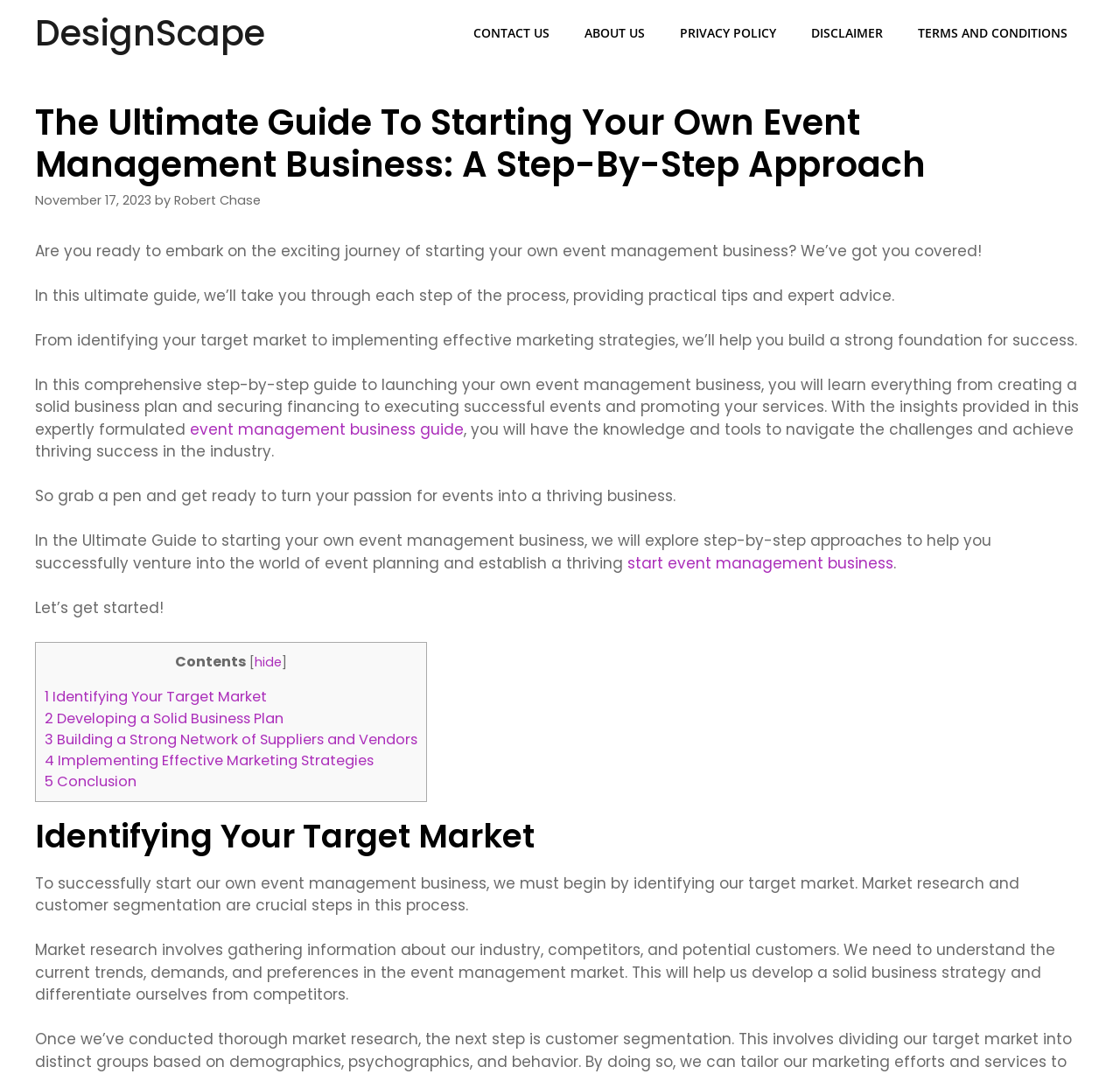What is the first step in starting an event management business?
Your answer should be a single word or phrase derived from the screenshot.

Identifying Your Target Market